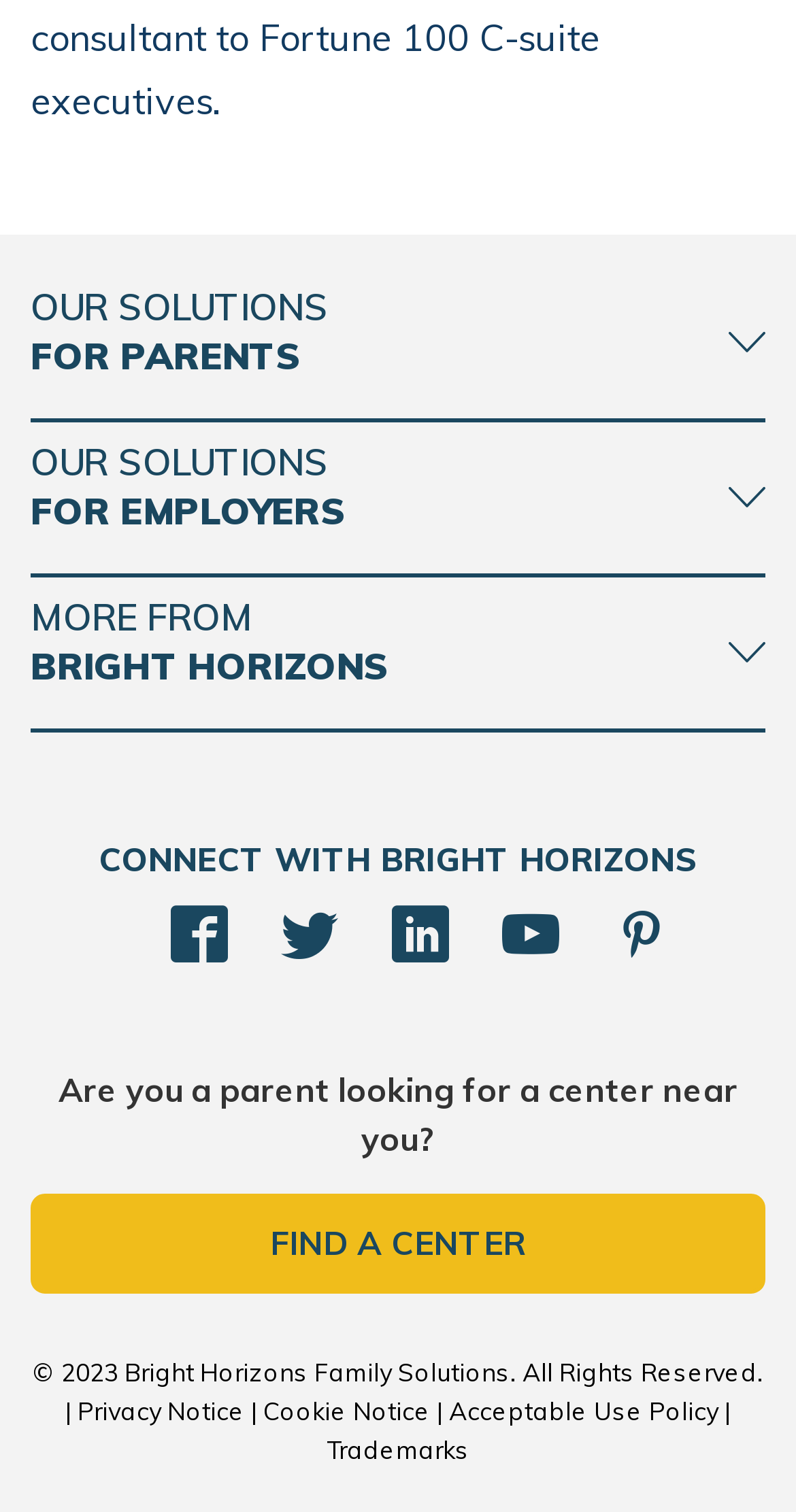Determine the bounding box coordinates of the UI element described below. Use the format (top-left x, top-left y, bottom-right x, bottom-right y) with floating point numbers between 0 and 1: Cookie Notice

[0.331, 0.924, 0.541, 0.944]